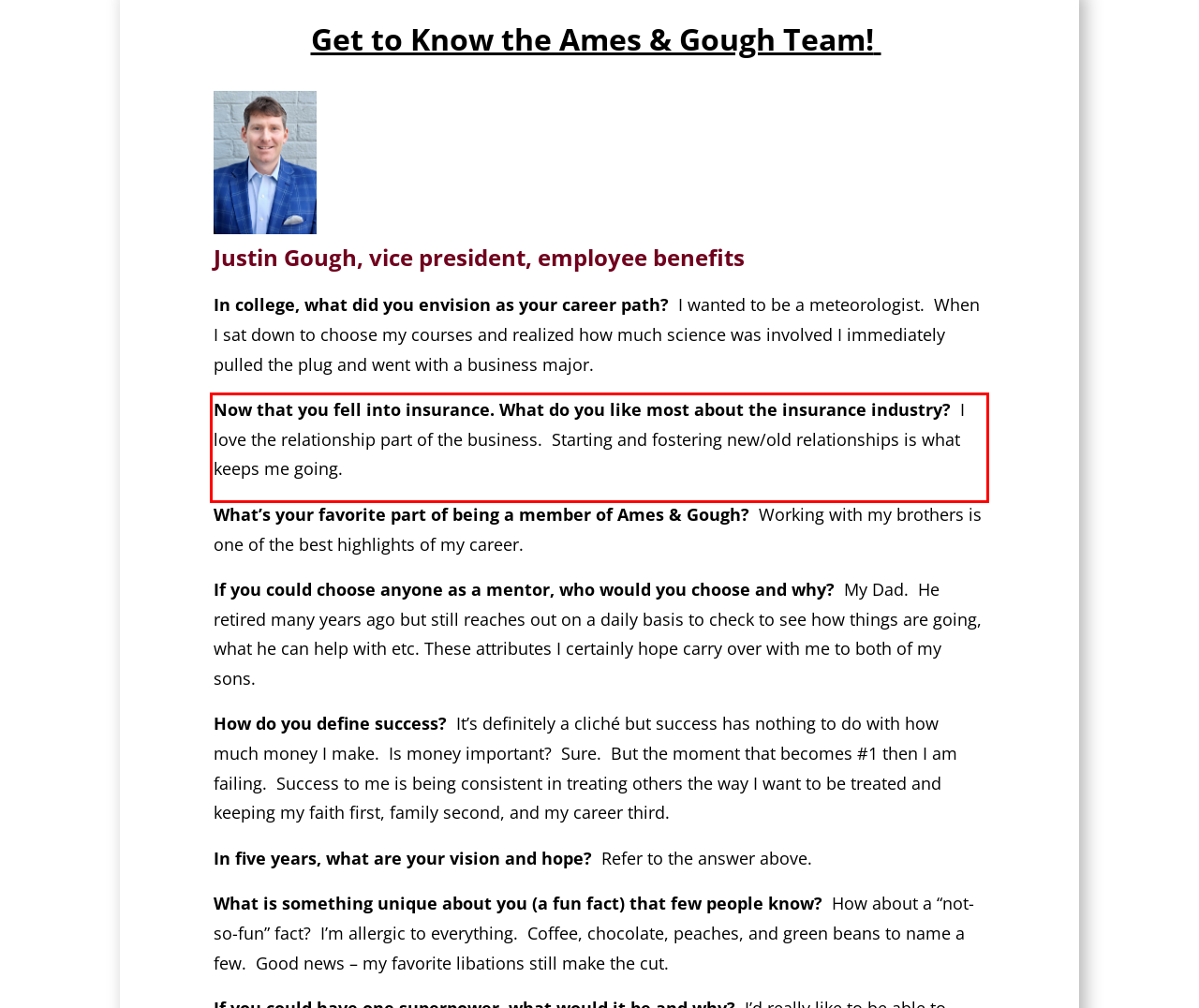Analyze the red bounding box in the provided webpage screenshot and generate the text content contained within.

Now that you fell into insurance. What do you like most about the insurance industry? I love the relationship part of the business. Starting and fostering new/old relationships is what keeps me going.